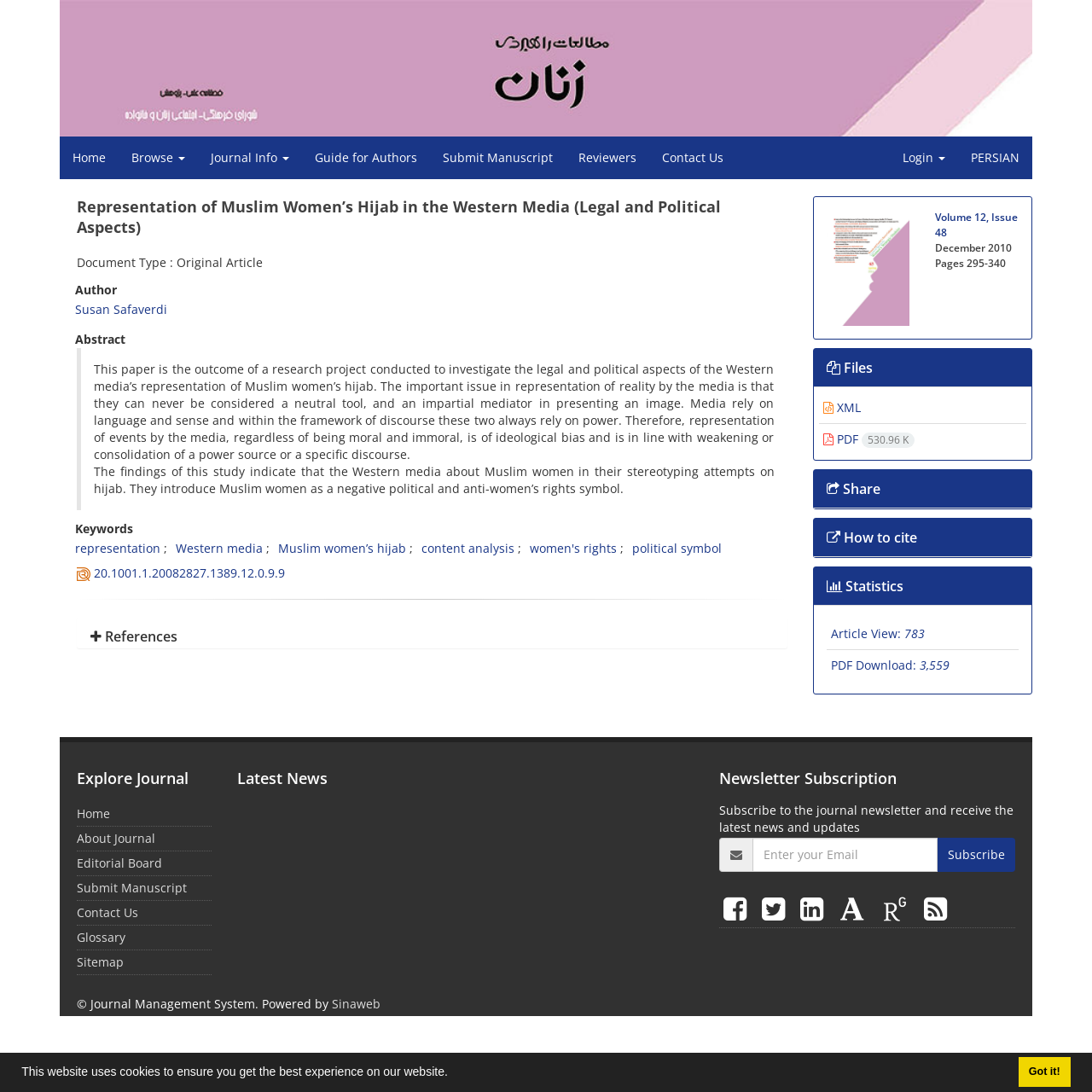Determine the bounding box coordinates of the section I need to click to execute the following instruction: "View the abstract of the article". Provide the coordinates as four float numbers between 0 and 1, i.e., [left, top, right, bottom].

[0.069, 0.303, 0.115, 0.318]